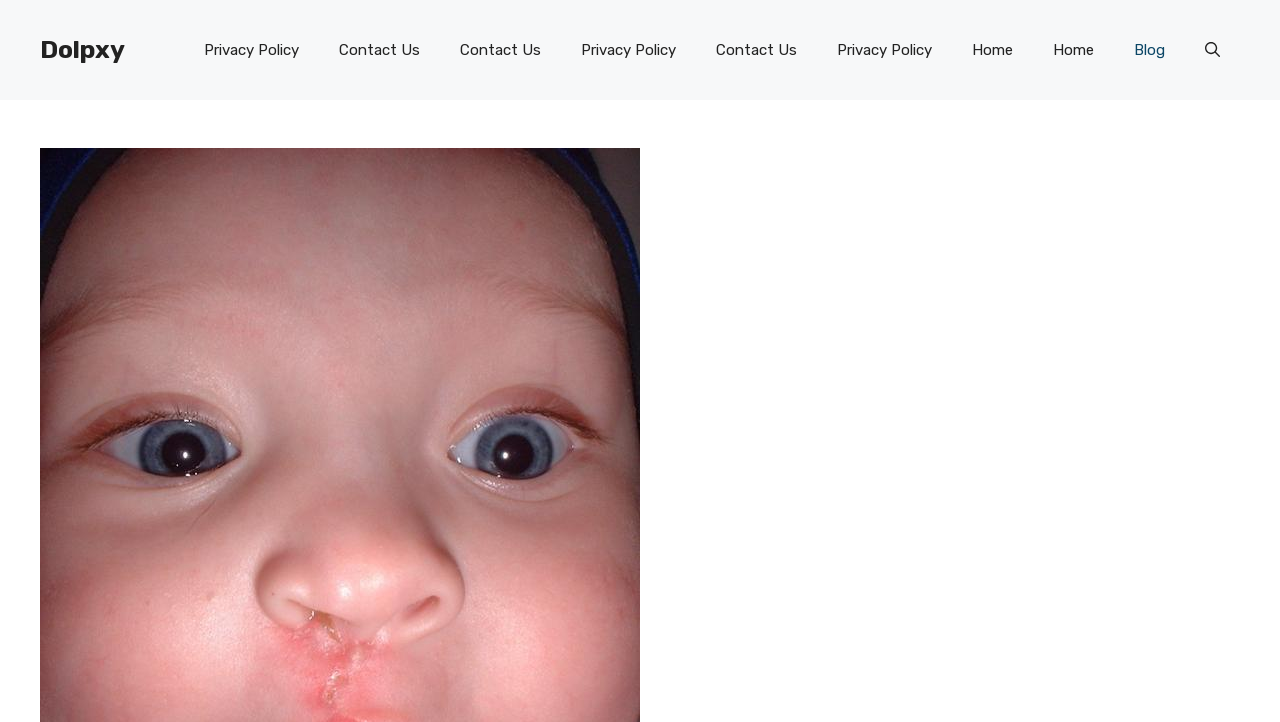Can you show the bounding box coordinates of the region to click on to complete the task described in the instruction: "search something"?

[0.926, 0.028, 0.969, 0.111]